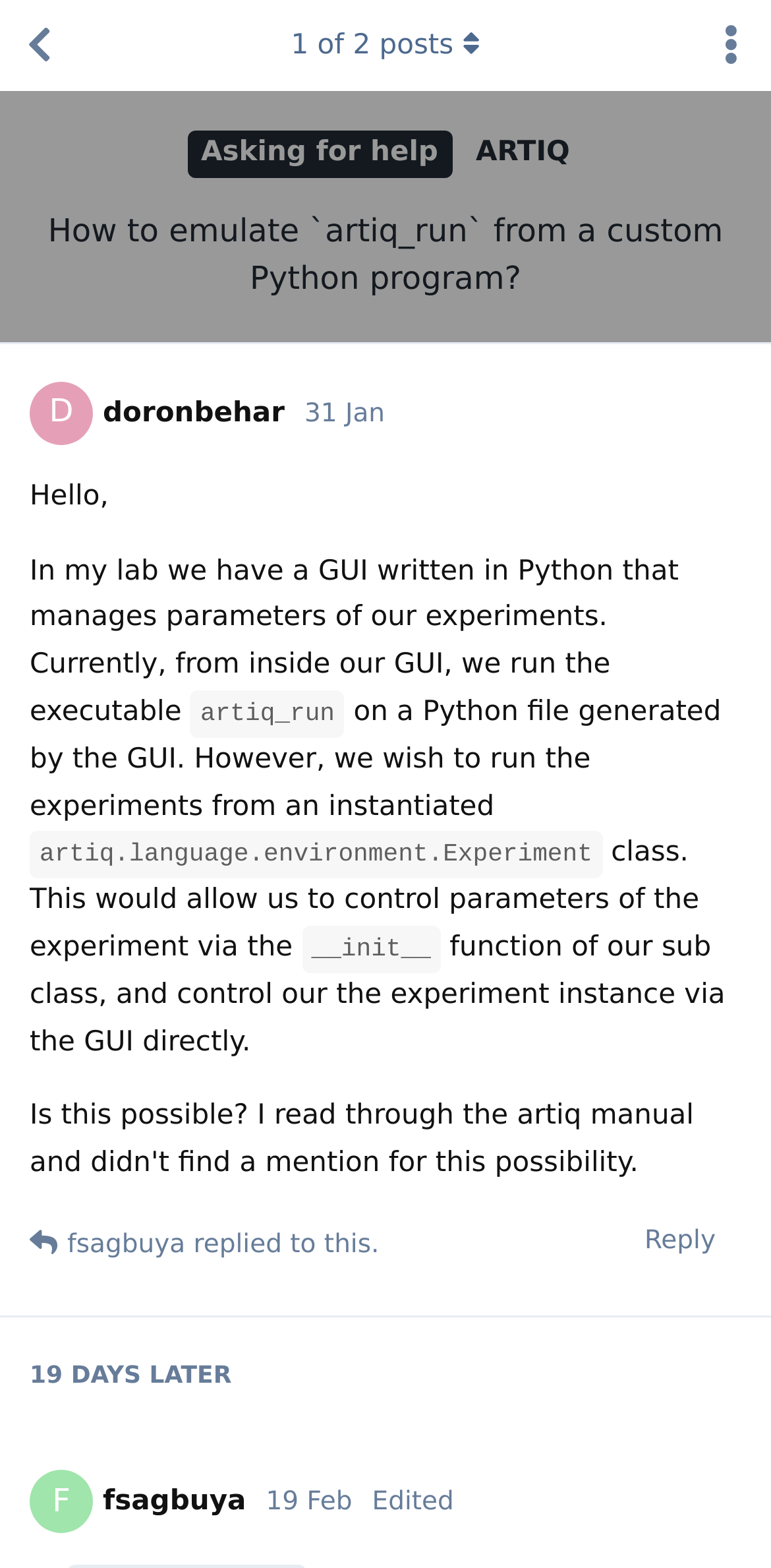Can you specify the bounding box coordinates of the area that needs to be clicked to fulfill the following instruction: "Toggle discussion actions dropdown menu"?

[0.897, 0.0, 1.0, 0.058]